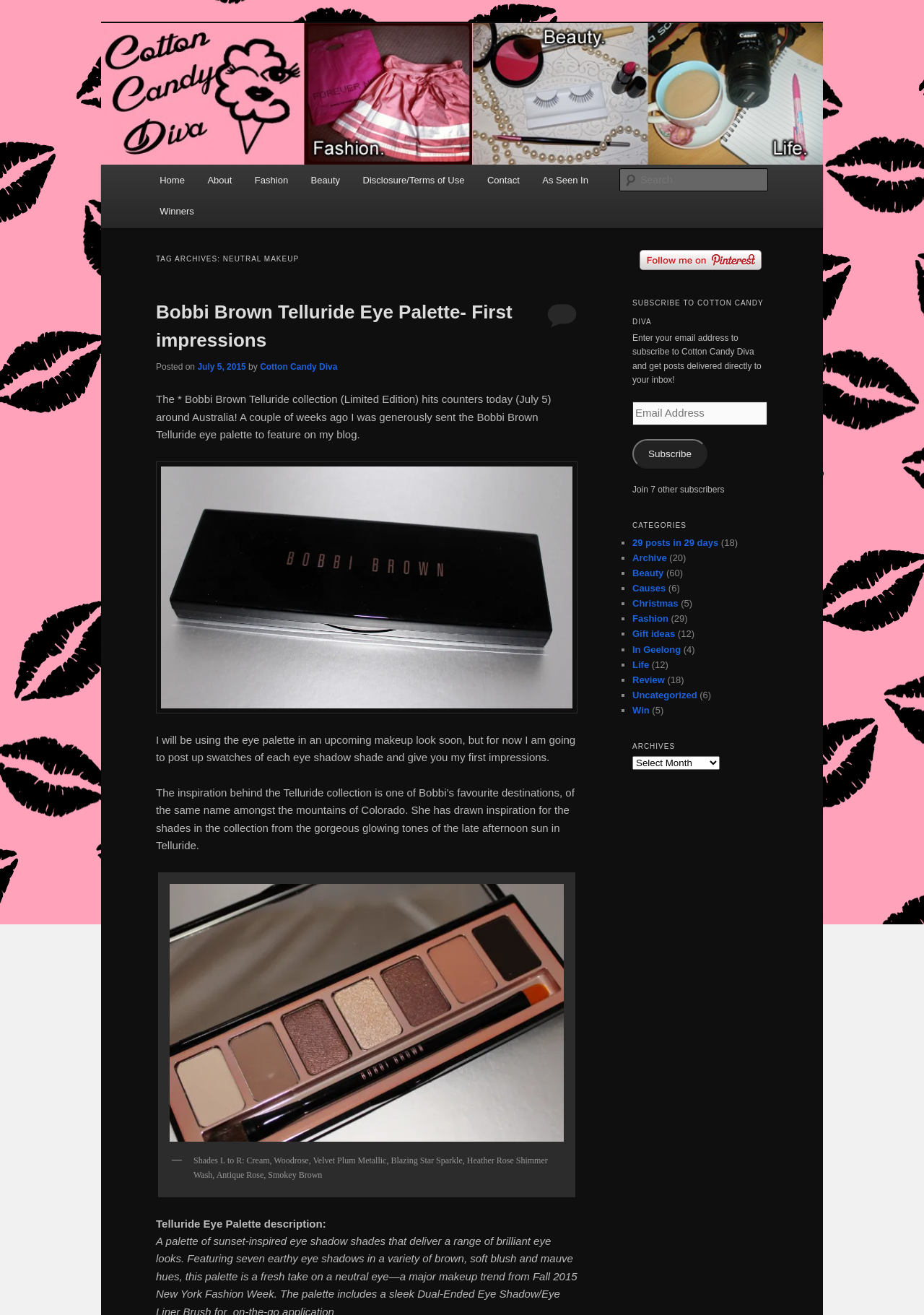Extract the primary header of the webpage and generate its text.

Cotton Candy Diva